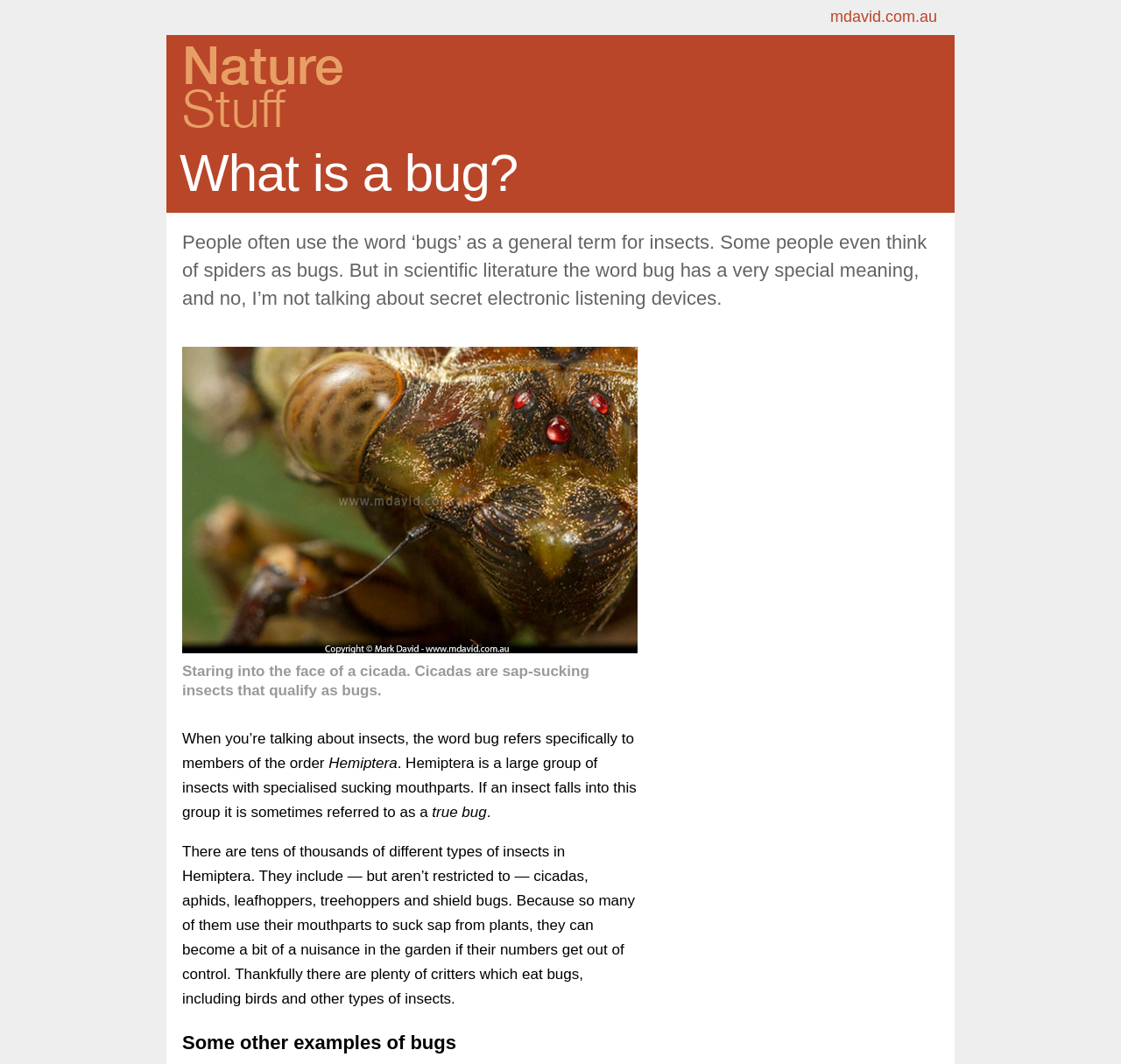What is the name of the website author?
Answer with a single word or short phrase according to what you see in the image.

Mark David